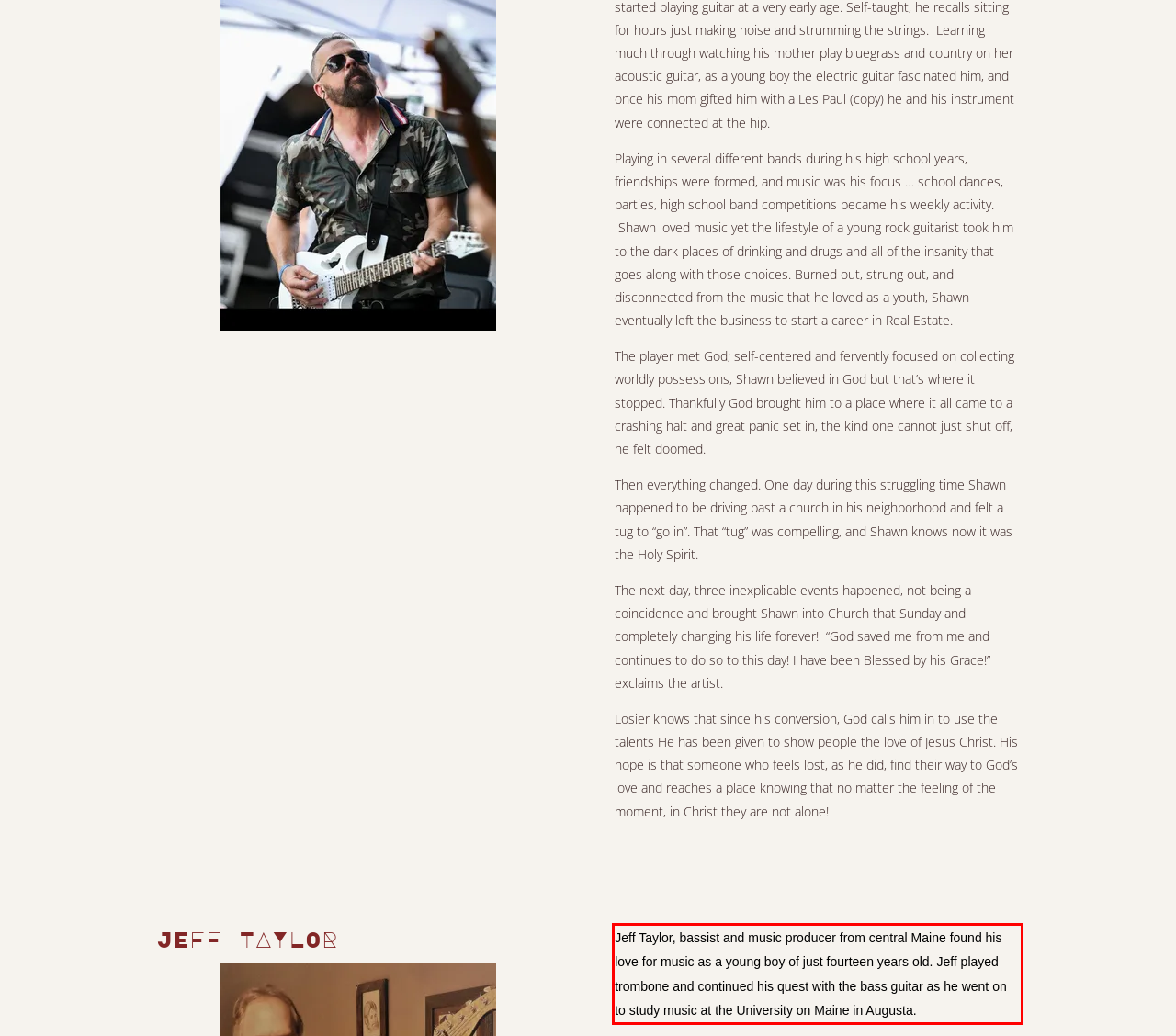Look at the screenshot of the webpage, locate the red rectangle bounding box, and generate the text content that it contains.

Jeff Taylor, bassist and music producer from central Maine found his love for music as a young boy of just fourteen years old. Jeff played trombone and continued his quest with the bass guitar as he went on to study music at the University on Maine in Augusta.